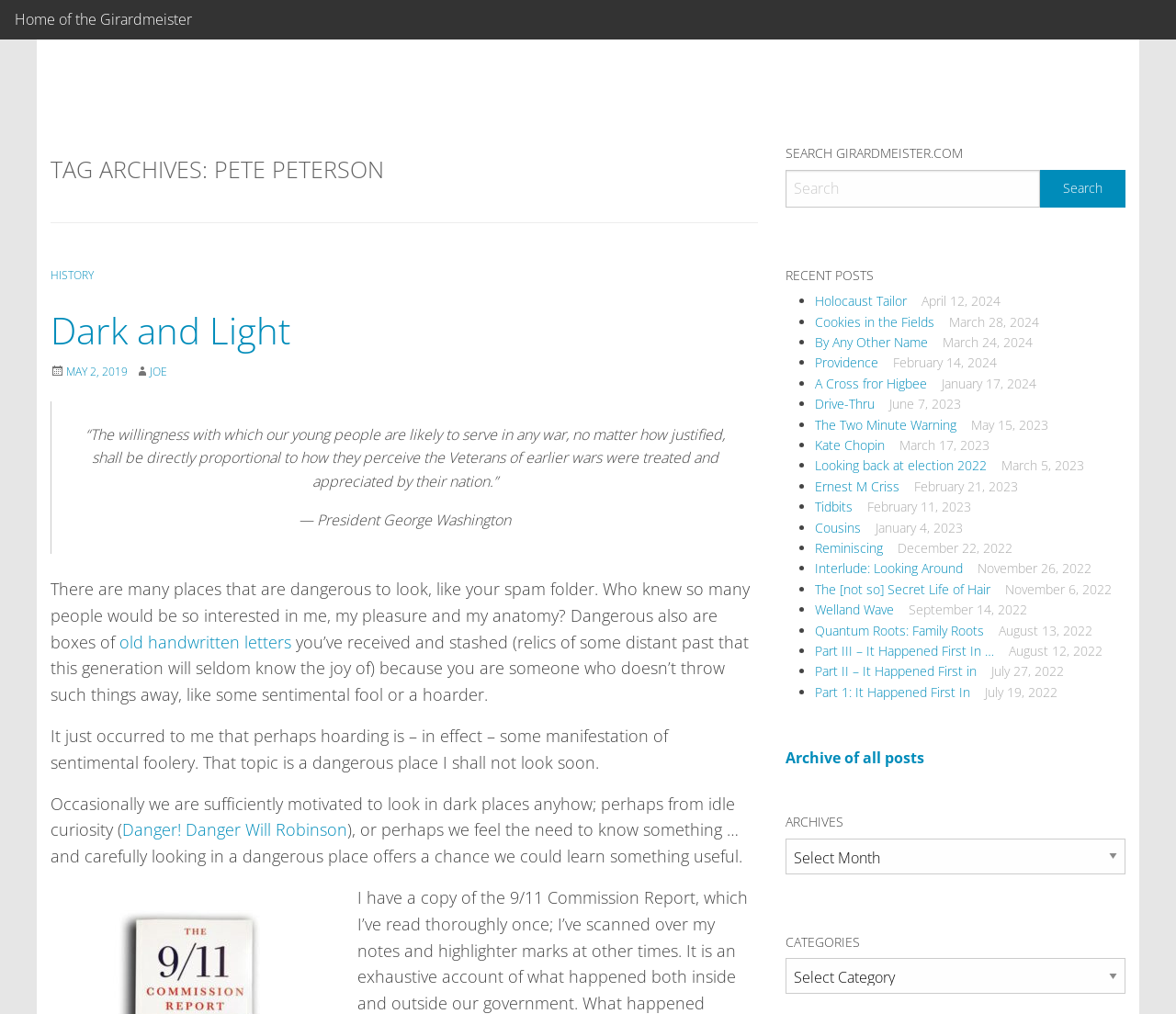Please find the bounding box for the UI component described as follows: "Tidbits".

[0.693, 0.491, 0.725, 0.508]